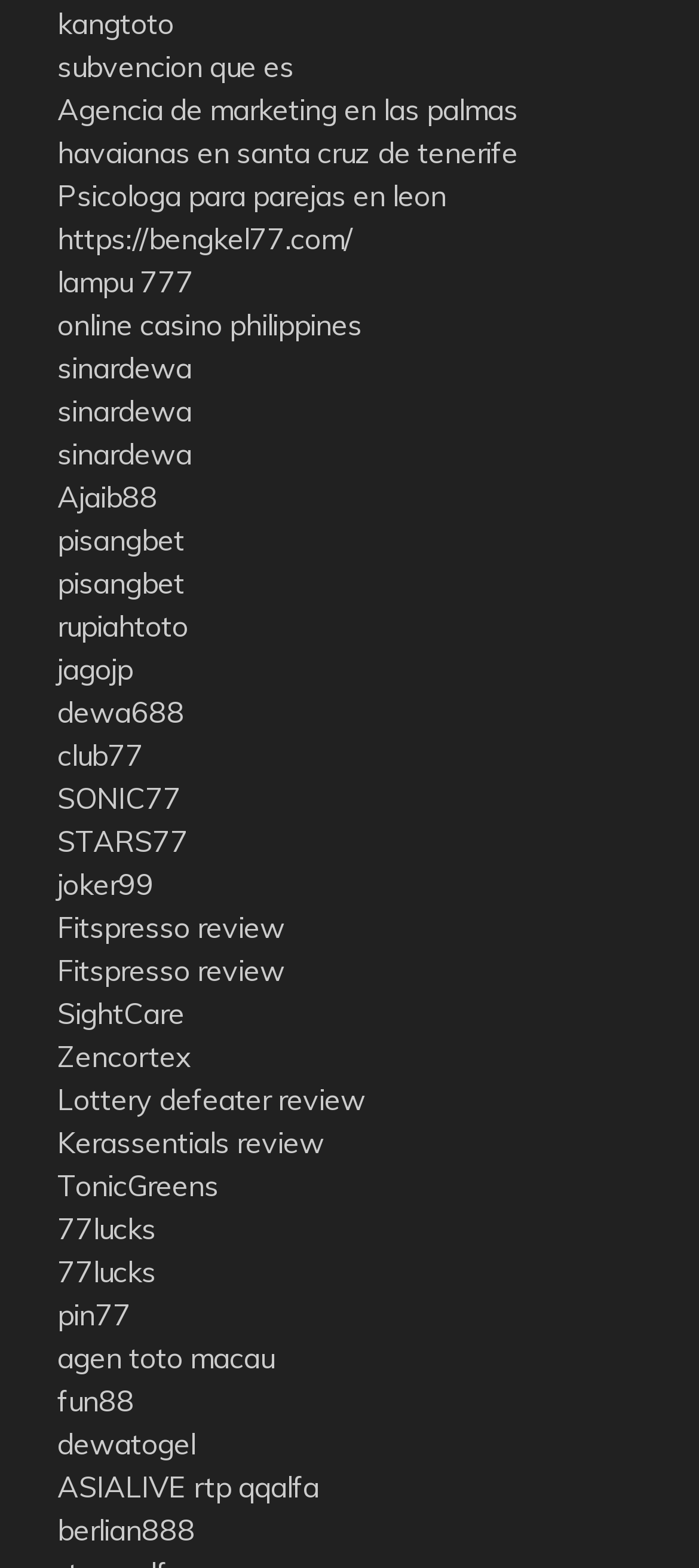Please specify the bounding box coordinates of the clickable region necessary for completing the following instruction: "visit kangtoto website". The coordinates must consist of four float numbers between 0 and 1, i.e., [left, top, right, bottom].

[0.082, 0.004, 0.249, 0.027]